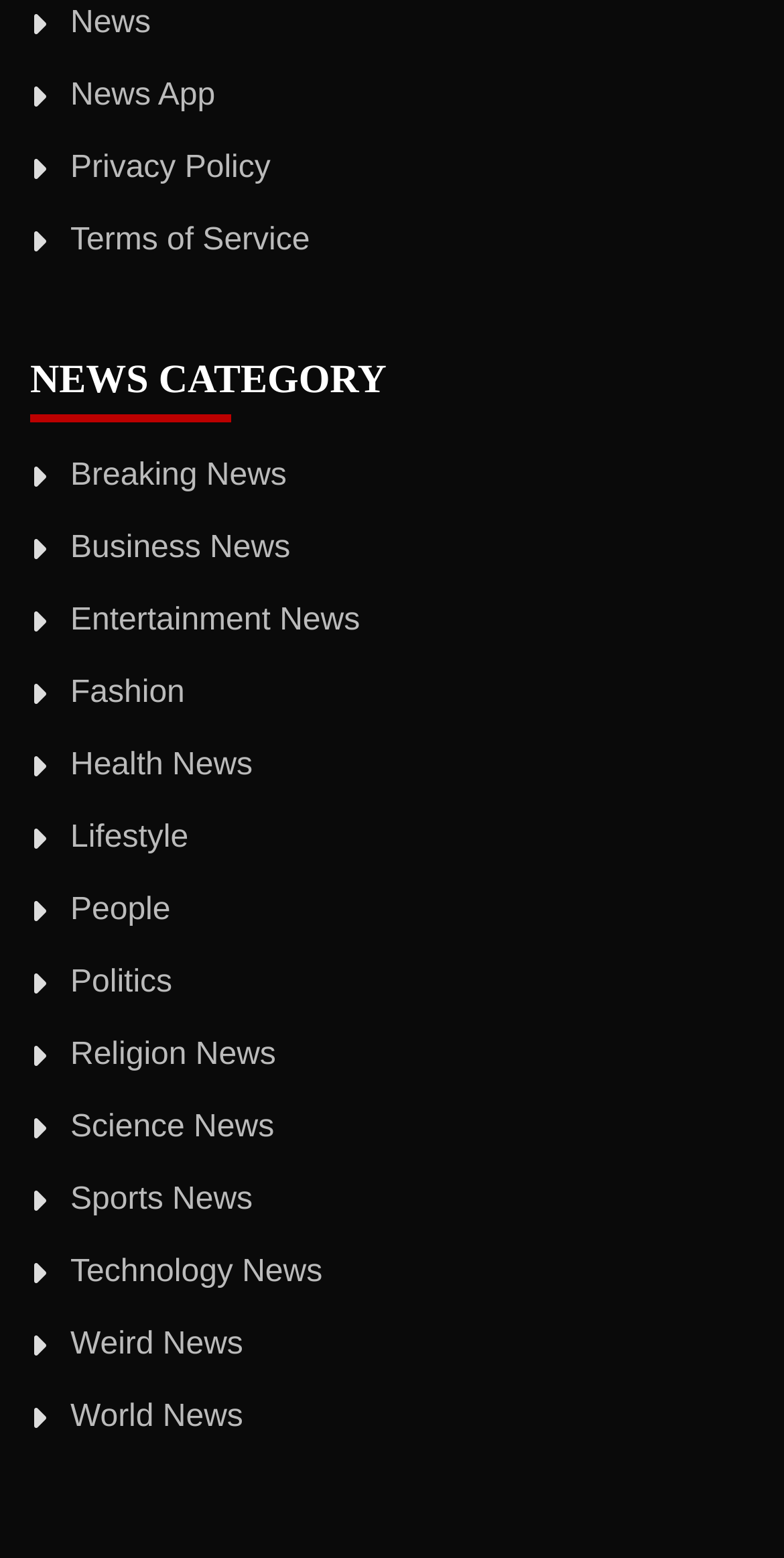Determine the coordinates of the bounding box that should be clicked to complete the instruction: "check world news". The coordinates should be represented by four float numbers between 0 and 1: [left, top, right, bottom].

[0.09, 0.898, 0.31, 0.92]